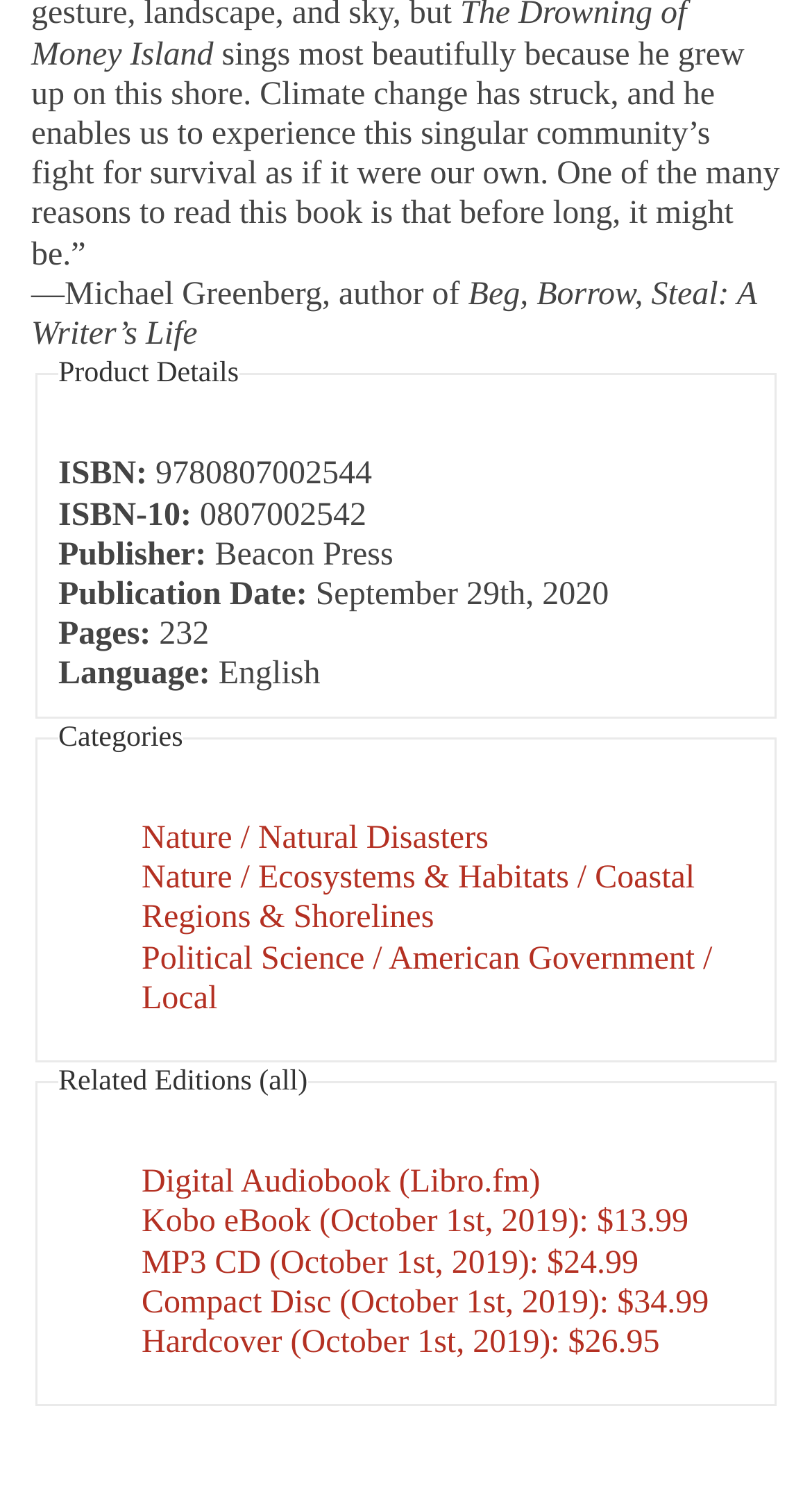Please specify the bounding box coordinates of the area that should be clicked to accomplish the following instruction: "Purchase digital audiobook". The coordinates should consist of four float numbers between 0 and 1, i.e., [left, top, right, bottom].

[0.174, 0.779, 0.665, 0.803]